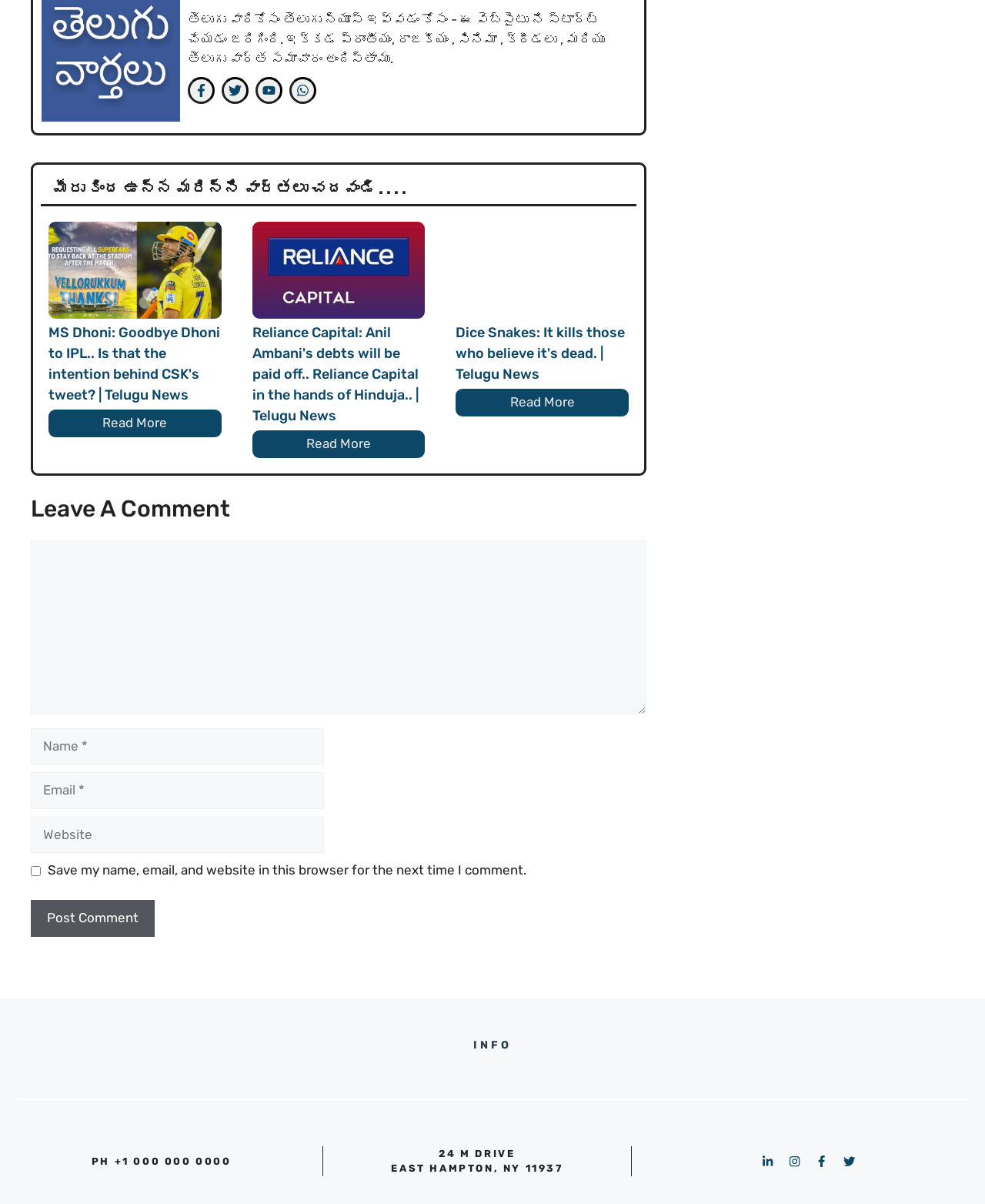Answer the following query with a single word or phrase:
What is the purpose of the comment section?

To leave a comment